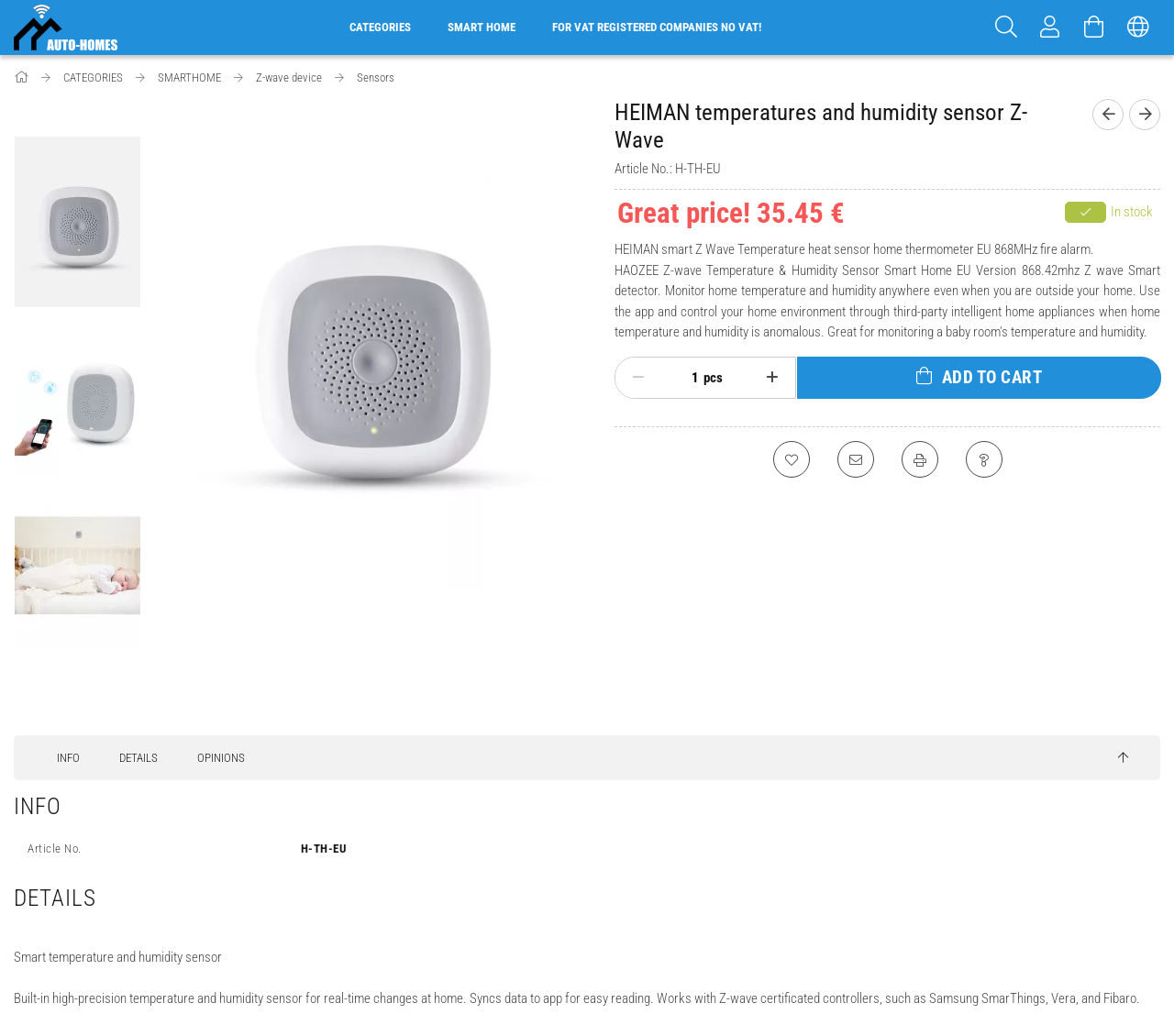Please identify the bounding box coordinates of the element I need to click to follow this instruction: "Add to cart".

[0.679, 0.344, 0.989, 0.385]